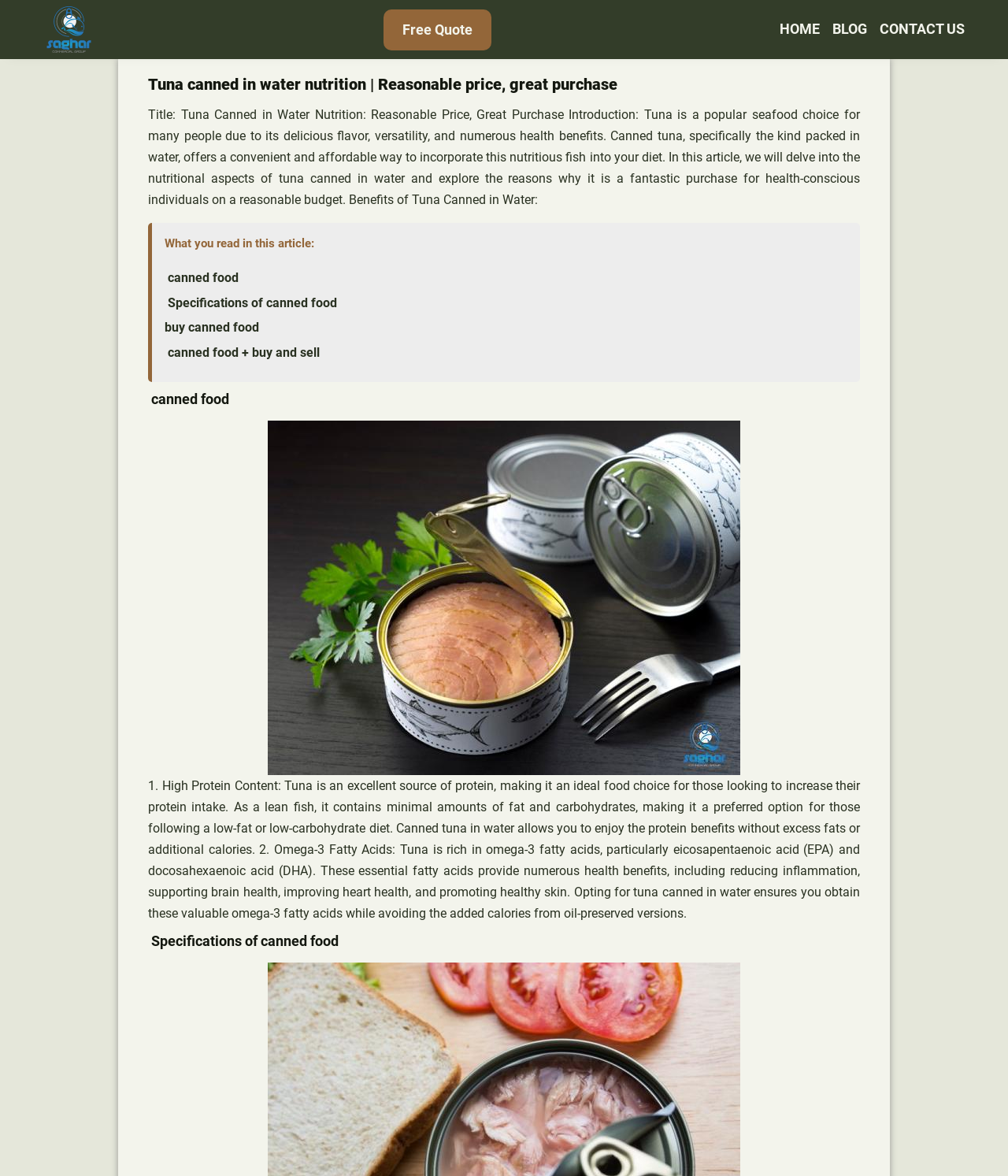Provide a short, one-word or phrase answer to the question below:
How many health benefits of omega-3 fatty acids are mentioned in the article?

4